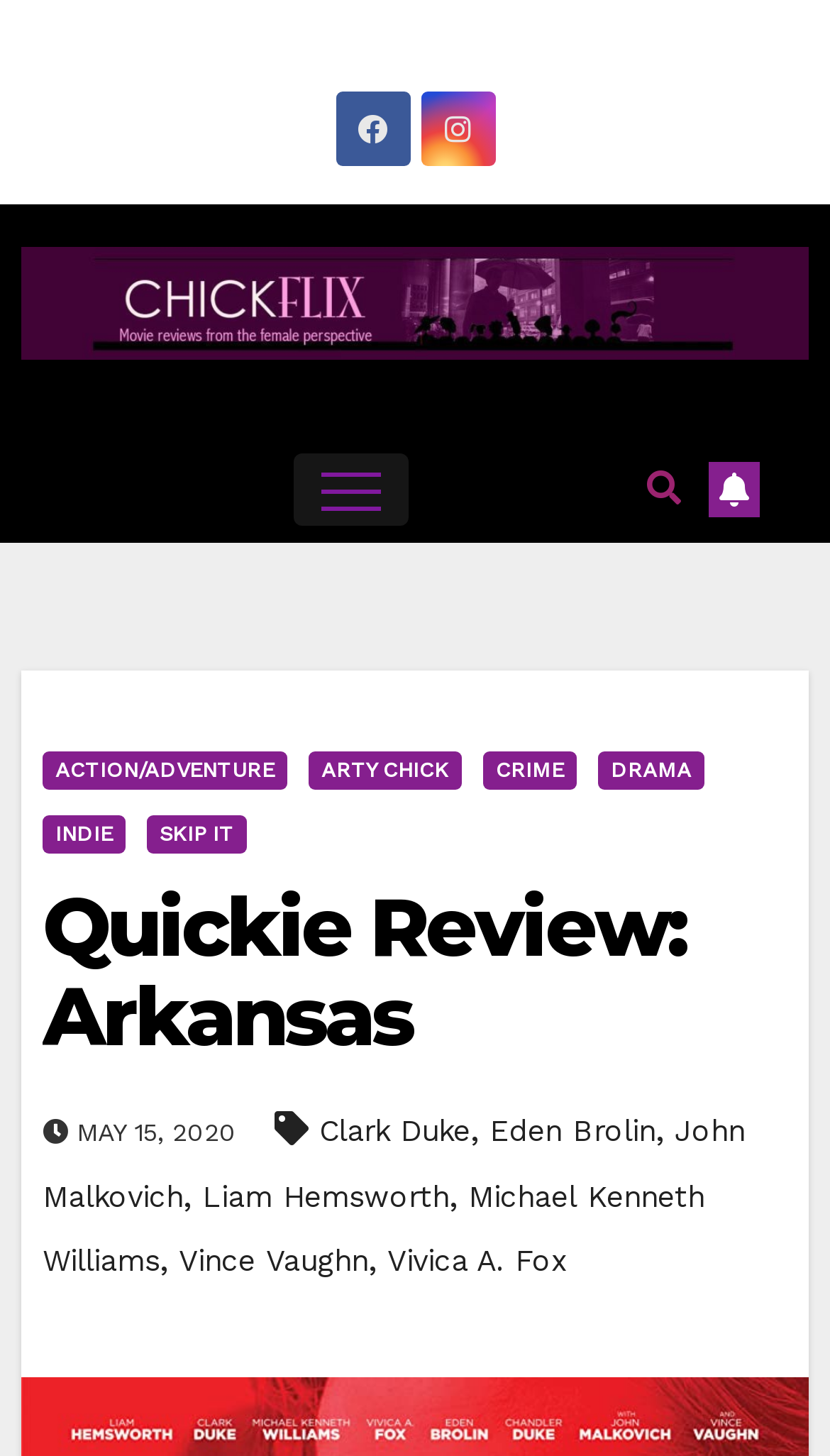What genre is the movie Arkansas?
Examine the image and give a concise answer in one word or a short phrase.

INDIE